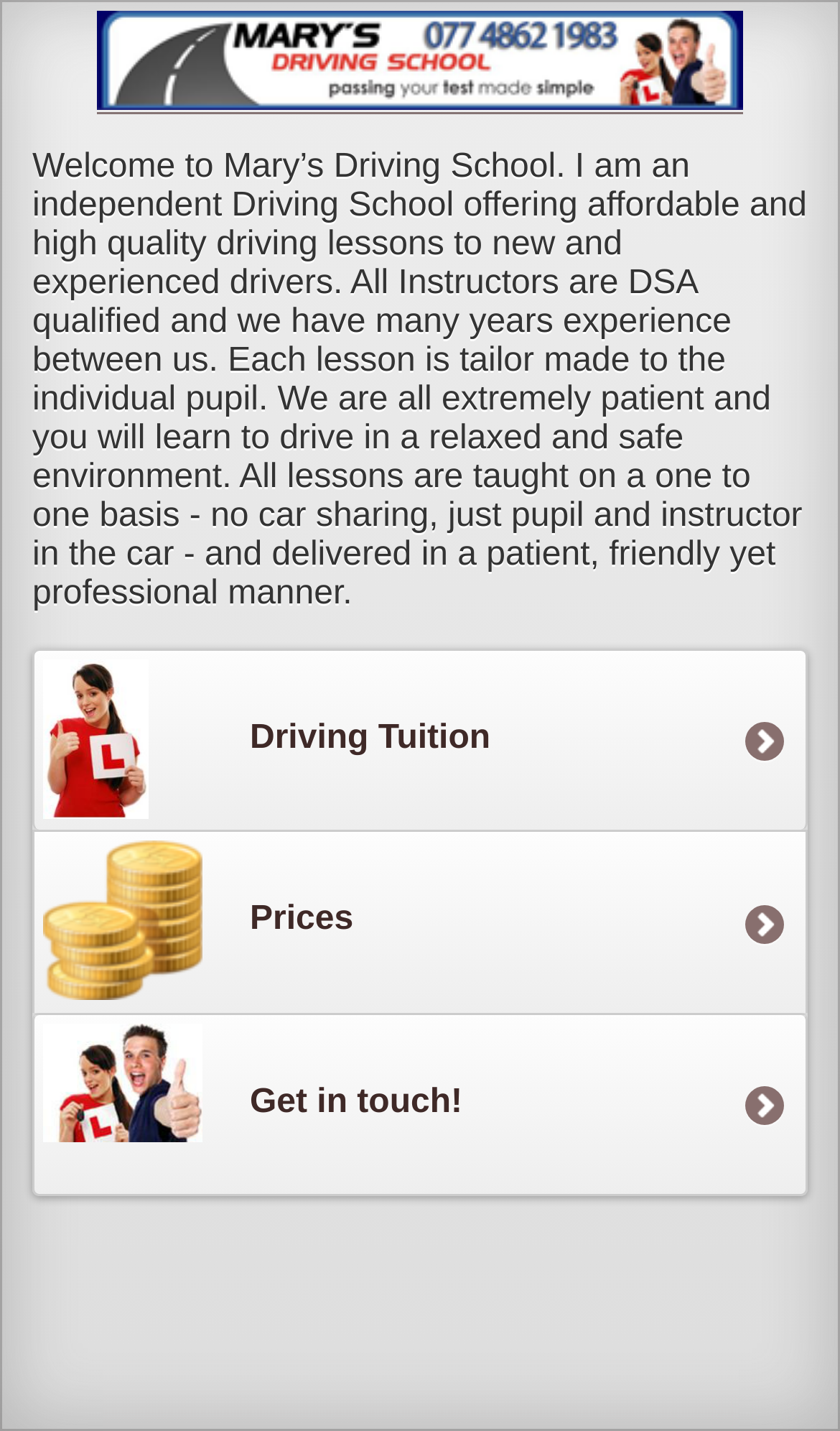Extract the bounding box coordinates for the UI element described by the text: "Prices". The coordinates should be in the form of [left, top, right, bottom] with values between 0 and 1.

[0.041, 0.583, 0.959, 0.707]